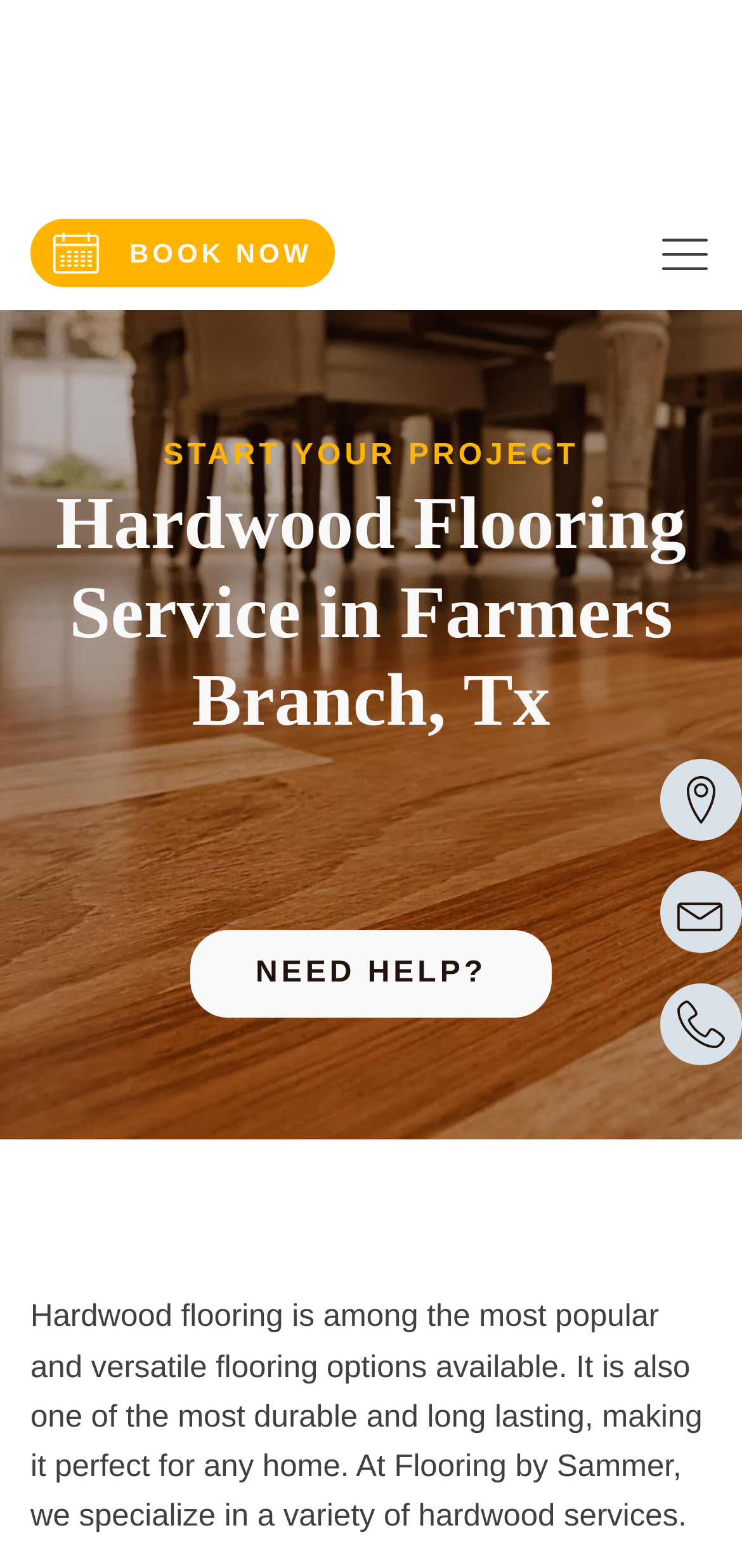Utilize the details in the image to thoroughly answer the following question: What is the contact method represented by the 'envelope' icon?

The 'envelope' icon is a common symbol used to represent email, so it is likely that the company can be contacted via email.